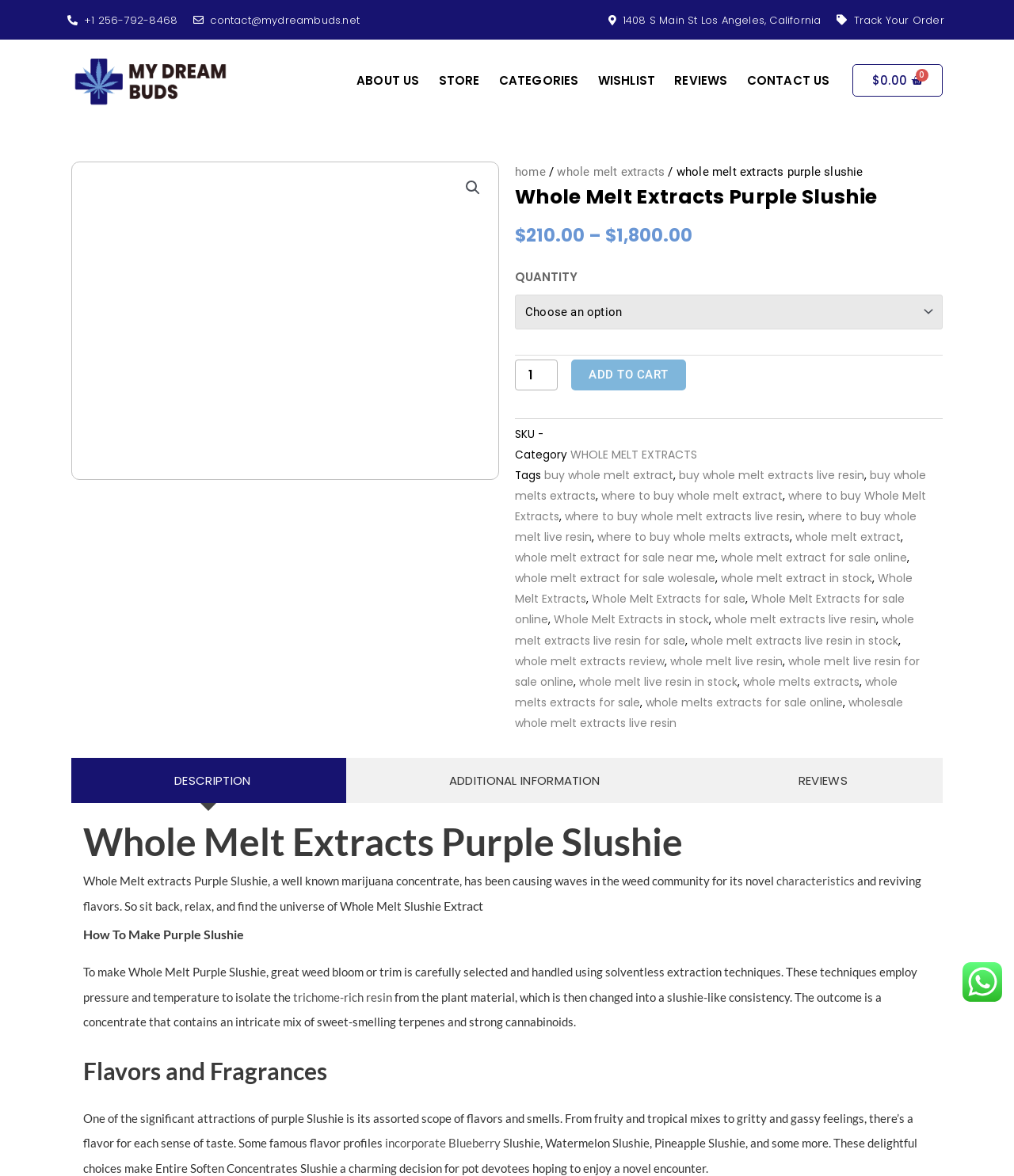Please extract the primary headline from the webpage.

Whole Melt Extracts Purple Slushie